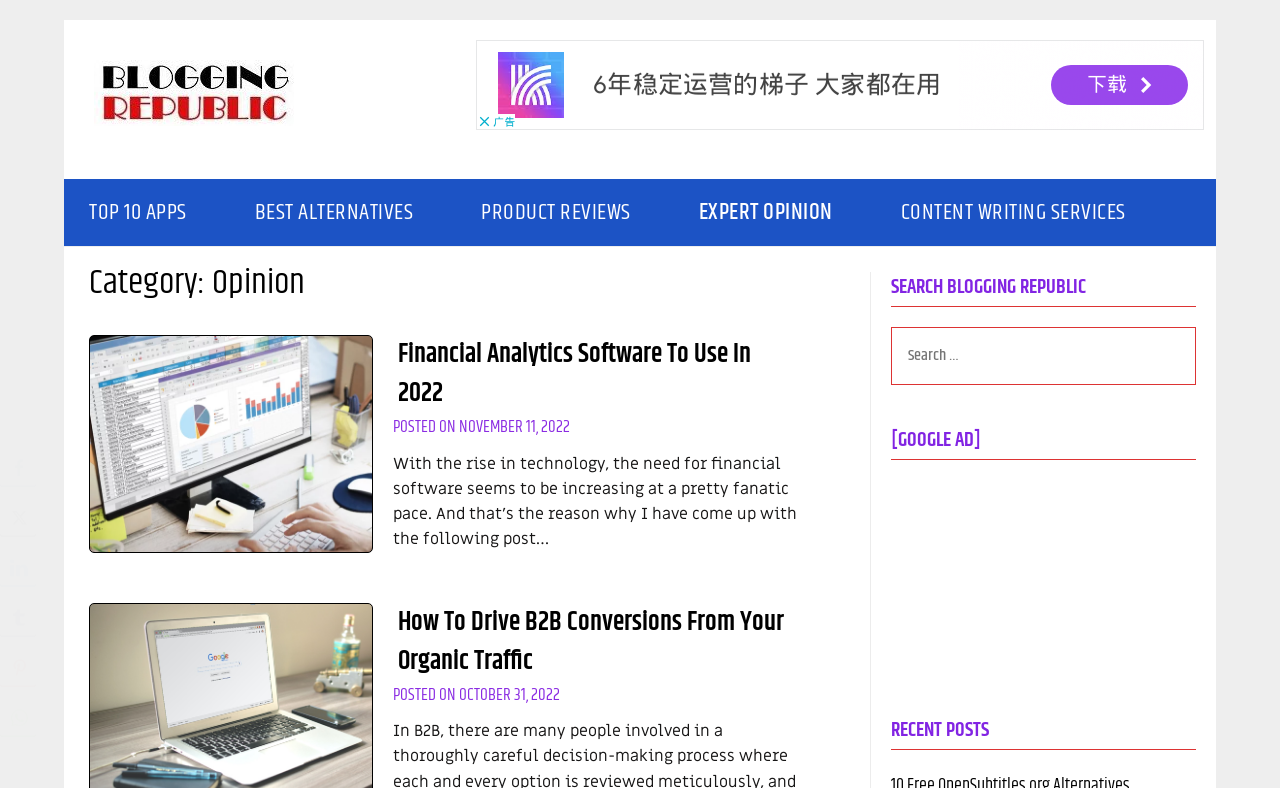Please give the bounding box coordinates of the area that should be clicked to fulfill the following instruction: "Read the 'Financial Analytics Software To Use In 2022' article". The coordinates should be in the format of four float numbers from 0 to 1, i.e., [left, top, right, bottom].

[0.307, 0.425, 0.624, 0.524]